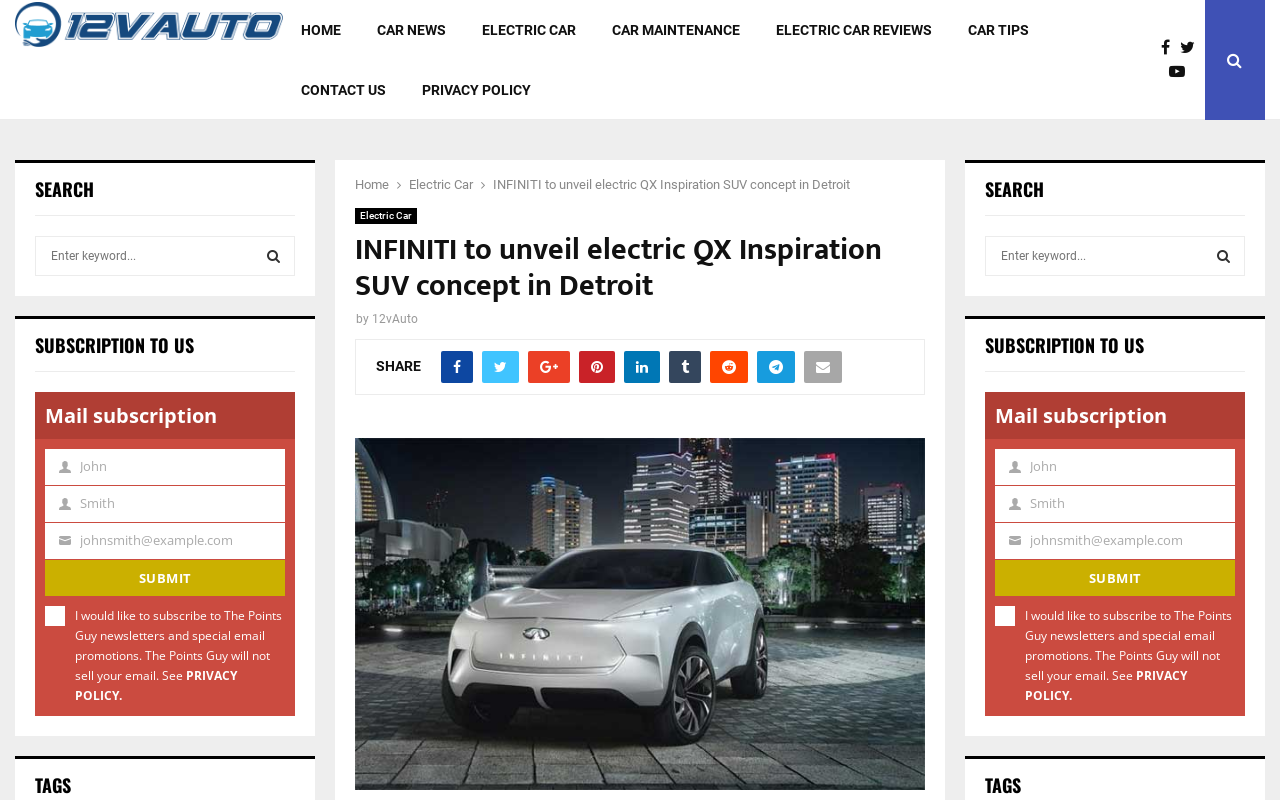Identify the bounding box for the element characterized by the following description: "Electric Car".

[0.32, 0.221, 0.37, 0.24]